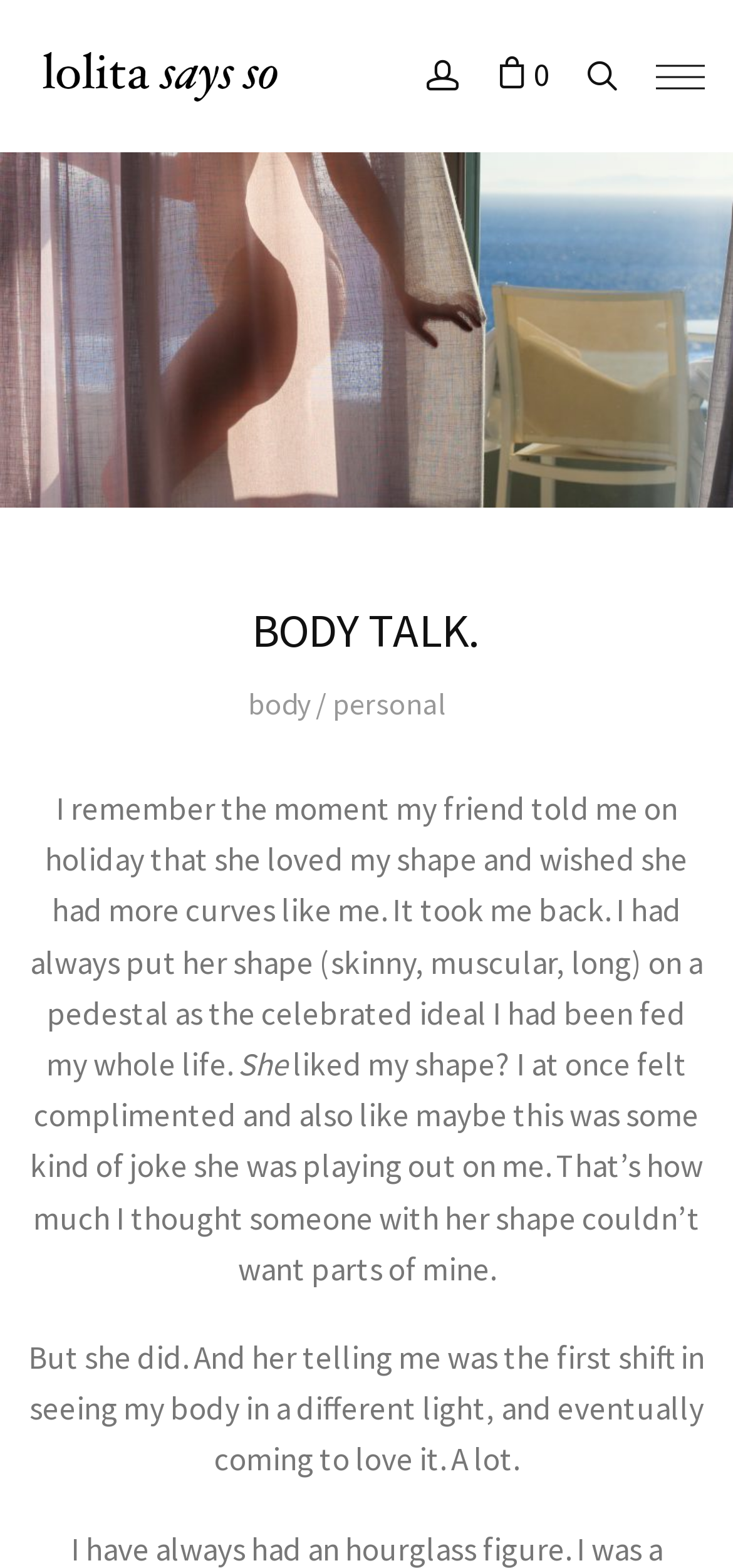What is the shape of the author's friend?
Answer the question with a thorough and detailed explanation.

The author's friend has a shape that is described as skinny, muscular, and long, which the author had always considered as the celebrated ideal body type.